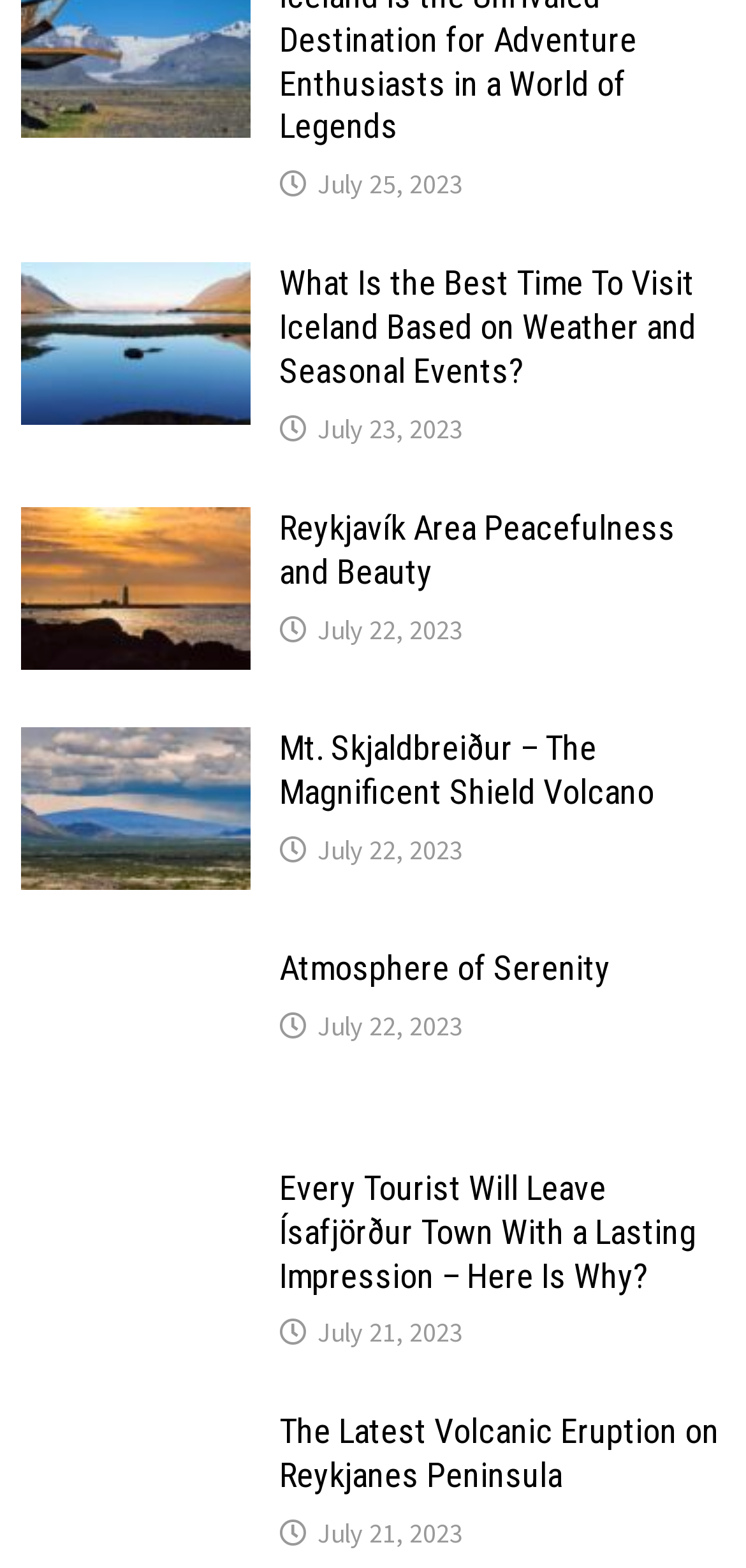How many images are on this webpage?
From the screenshot, provide a brief answer in one word or phrase.

5